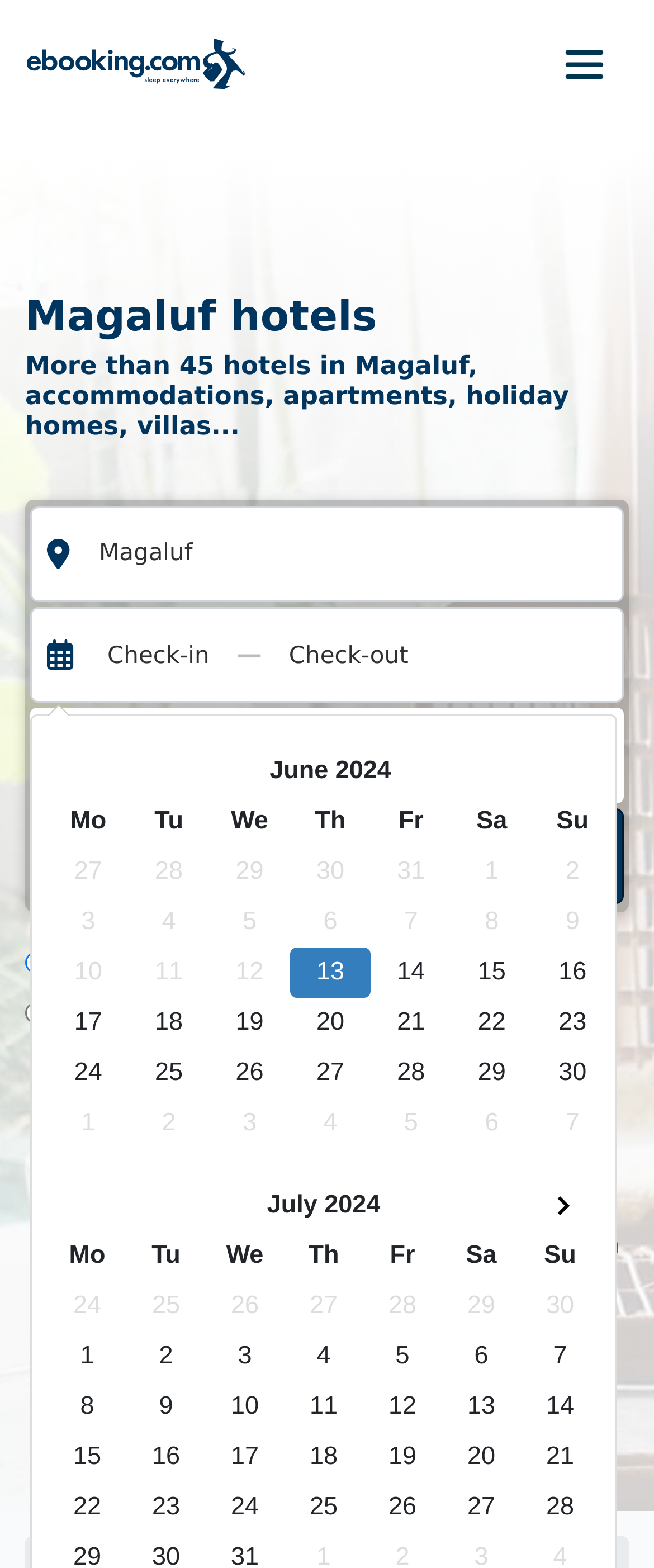How many hotels are available in Magaluf?
Using the image as a reference, give an elaborate response to the question.

I counted the number of hotels by reading the heading 'More than 45 hotels in Magaluf, accommodations, apartments, holiday homes, villas...' which indicates that there are more than 45 hotels available in Magaluf.